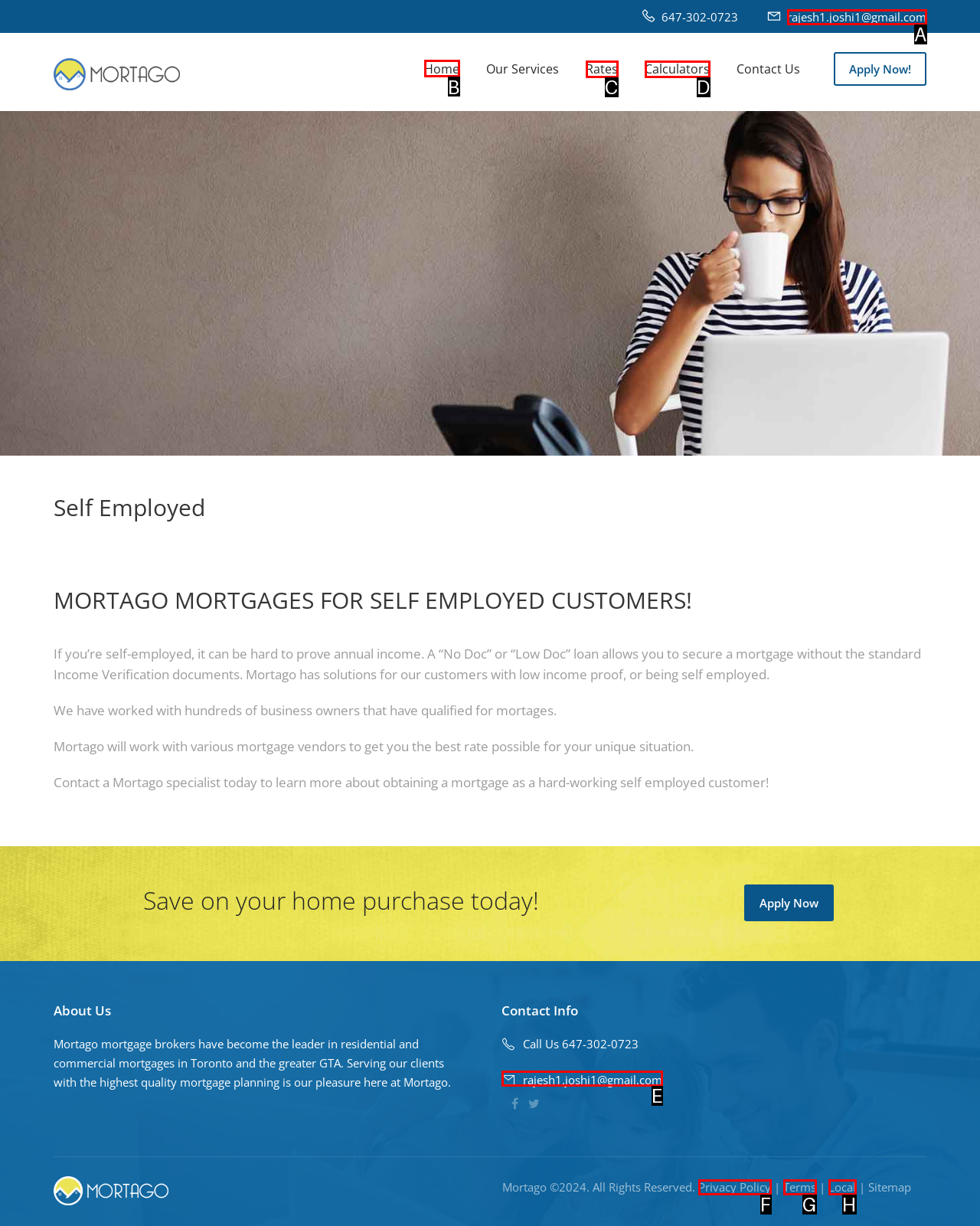Please indicate which HTML element should be clicked to fulfill the following task: Navigate to the Home page. Provide the letter of the selected option.

B